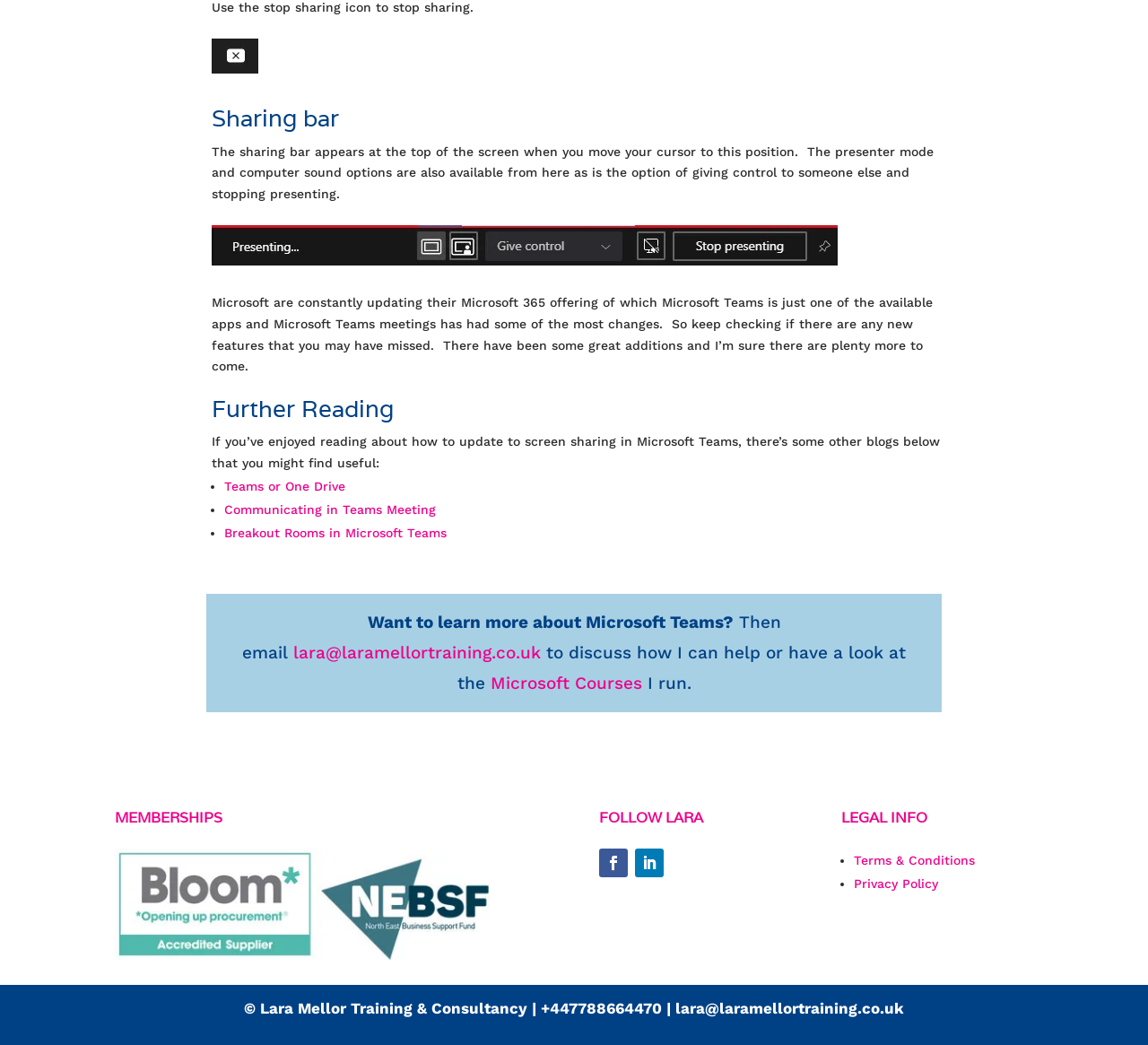Pinpoint the bounding box coordinates of the area that must be clicked to complete this instruction: "Email lara@laramellortraining.co.uk".

[0.255, 0.615, 0.471, 0.634]